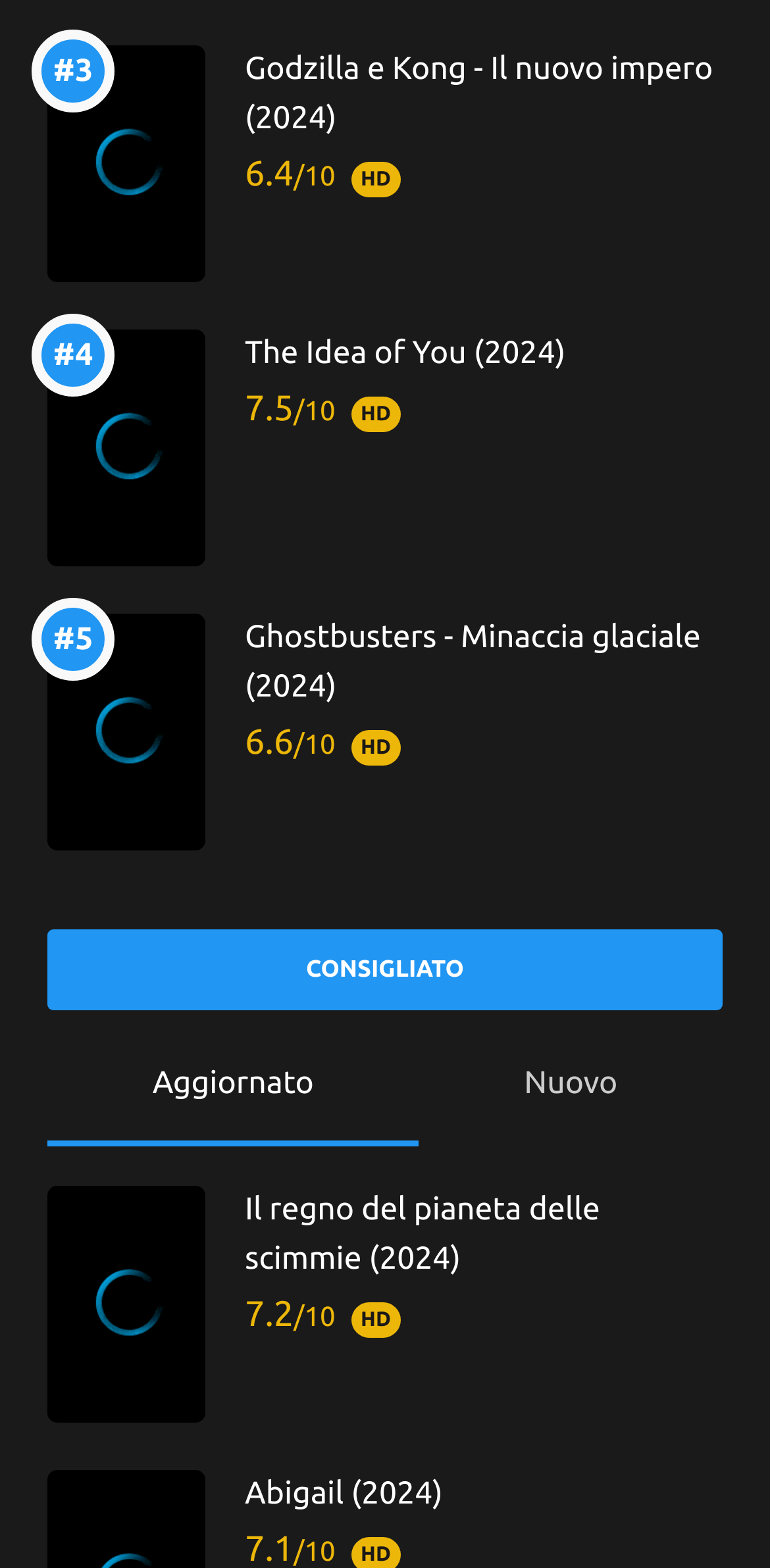Given the element description: "Abigail (2024)", predict the bounding box coordinates of the UI element it refers to, using four float numbers between 0 and 1, i.e., [left, top, right, bottom].

[0.318, 0.938, 0.938, 0.969]